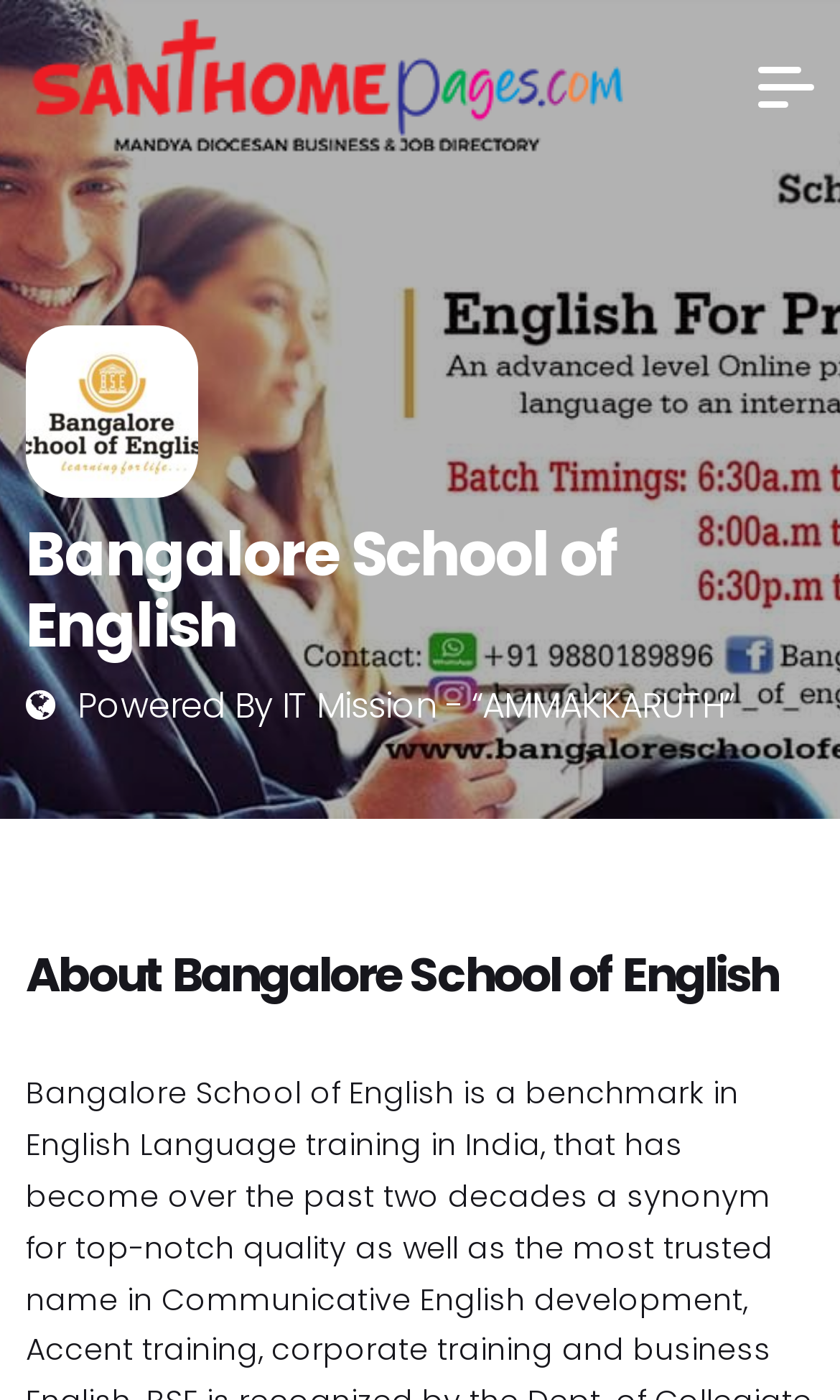Predict the bounding box coordinates of the UI element that matches this description: "alt="SanthomePages.com"". The coordinates should be in the format [left, top, right, bottom] with each value between 0 and 1.

[0.031, 0.038, 0.751, 0.081]